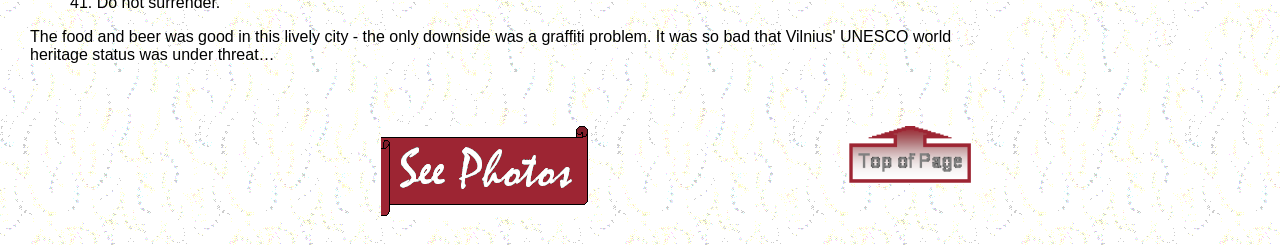Based on the image, provide a detailed response to the question:
What is the content of the top-left cell in the table?

The top-left cell in the table, with coordinates [0.0, 0.4, 0.001, 0.514], contains no text or image, indicating that it is blank.